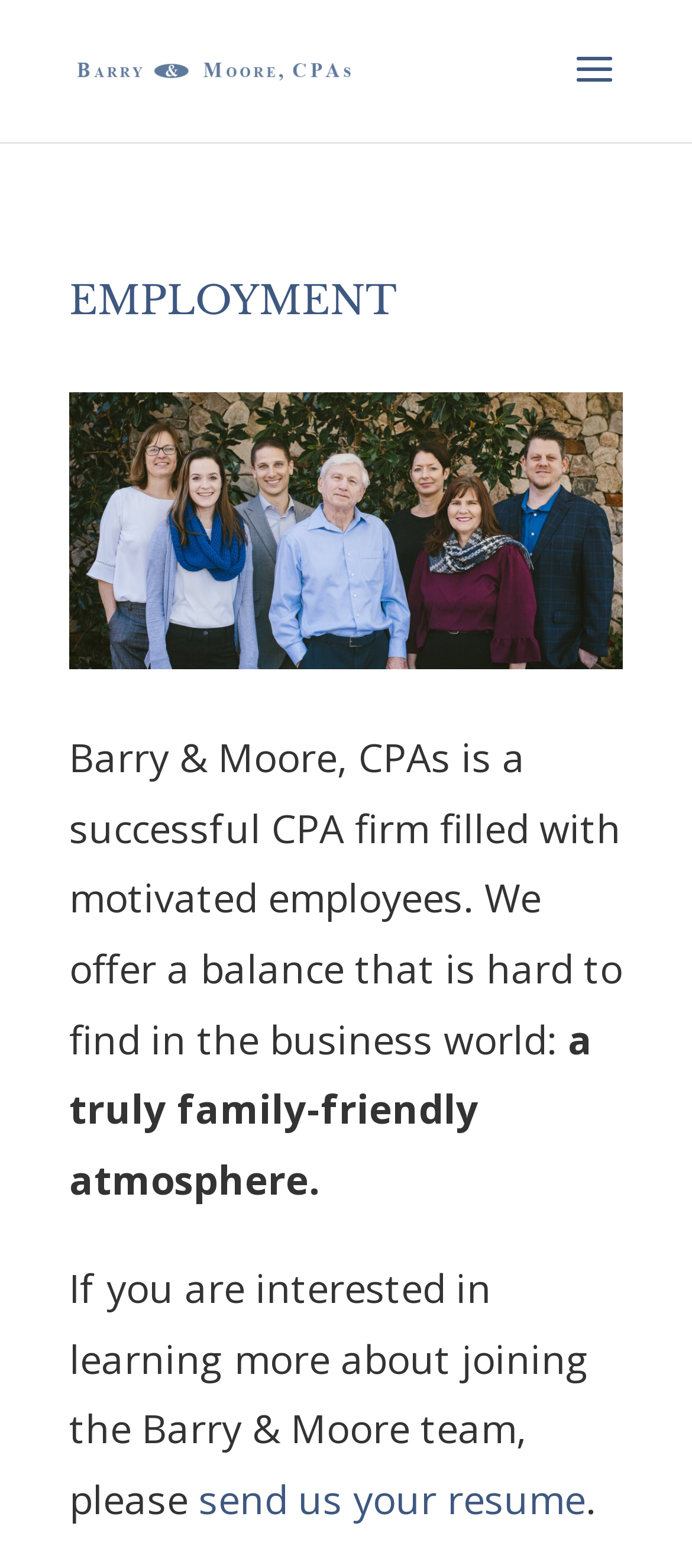Provide a thorough description of the webpage's content and layout.

The webpage is about employment opportunities at Barry & Moore, CPAs. At the top-left corner, there is a link and an image, both labeled "Barry & Moore, CPAs". Below this, there is a search bar that spans across the top of the page. 

The main content of the page is divided into sections. The first section is a heading that reads "EMPLOYMENT", located near the top-center of the page. Below this heading, there is a paragraph of text that describes the company culture, stating that it is a successful CPA firm with motivated employees and a balance between work and personal life. 

Further down, there is another sentence that continues to describe the company atmosphere, stating that it is truly family-friendly. Finally, there is a call to action, where the company invites interested individuals to learn more about joining their team. This is followed by a link to "send us your resume", located near the bottom-center of the page.